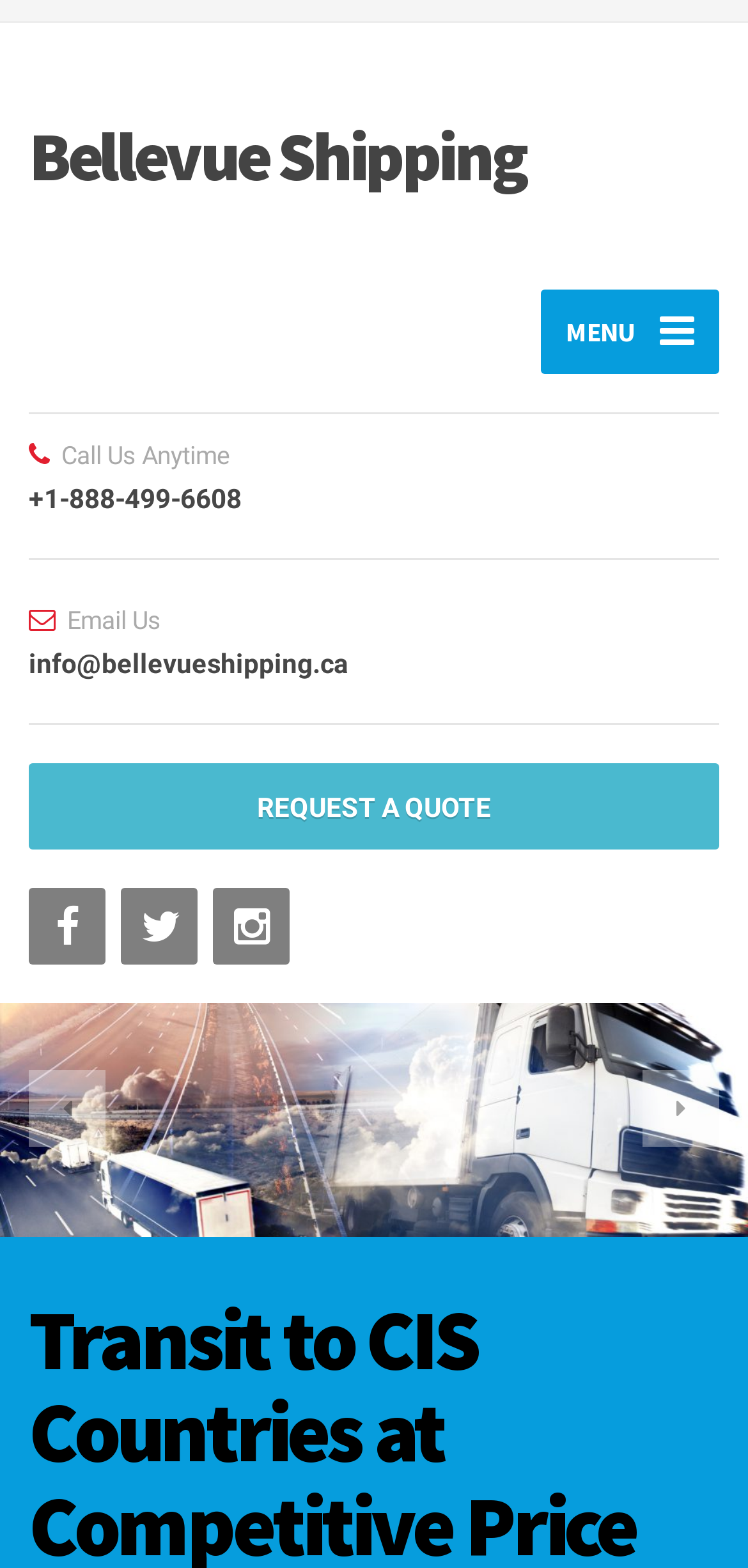Extract the bounding box coordinates of the UI element described by: "Bellevue Shipping". The coordinates should include four float numbers ranging from 0 to 1, e.g., [left, top, right, bottom].

[0.038, 0.075, 0.962, 0.124]